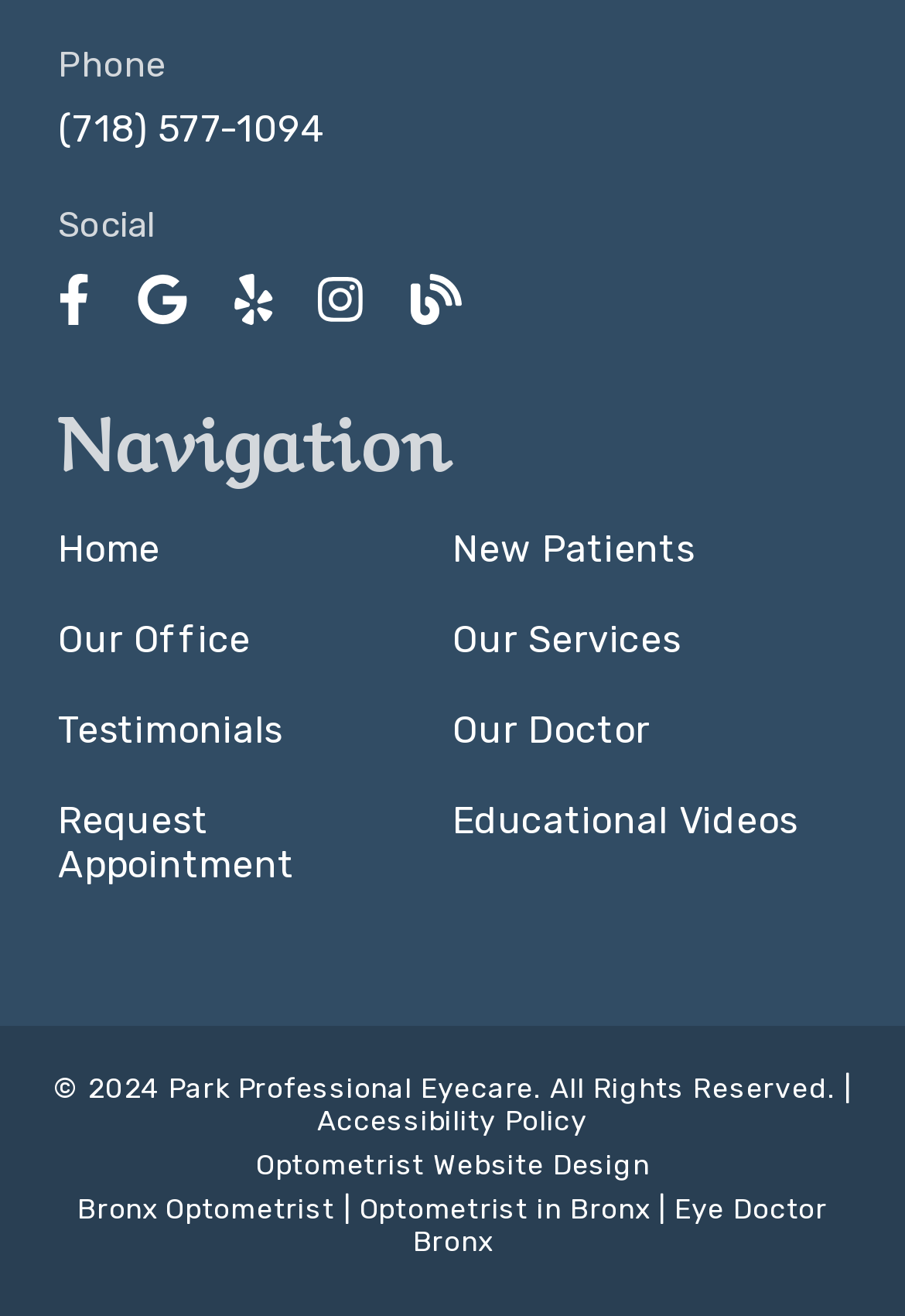Please answer the following question using a single word or phrase: 
What is the copyright year?

2024